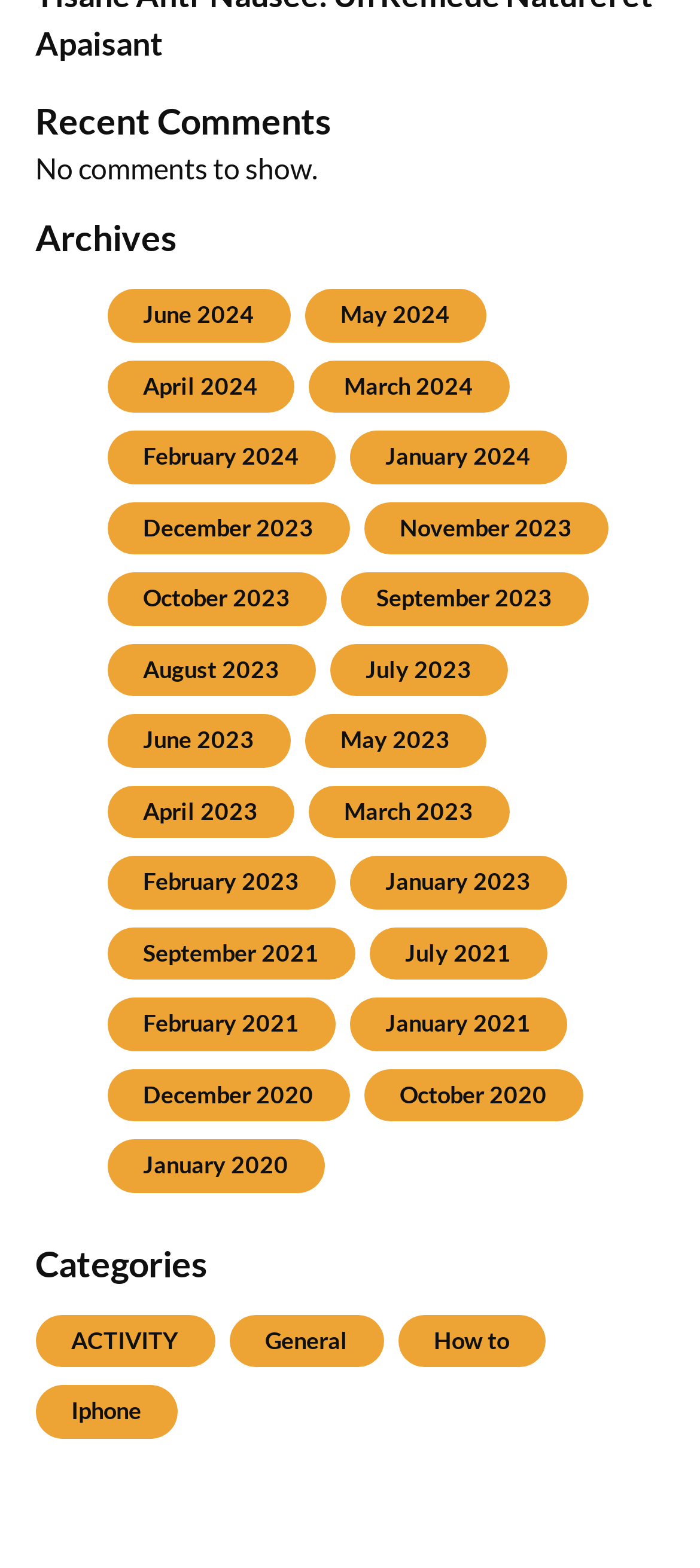Can you show the bounding box coordinates of the region to click on to complete the task described in the instruction: "View recent comments"?

[0.05, 0.062, 0.95, 0.092]